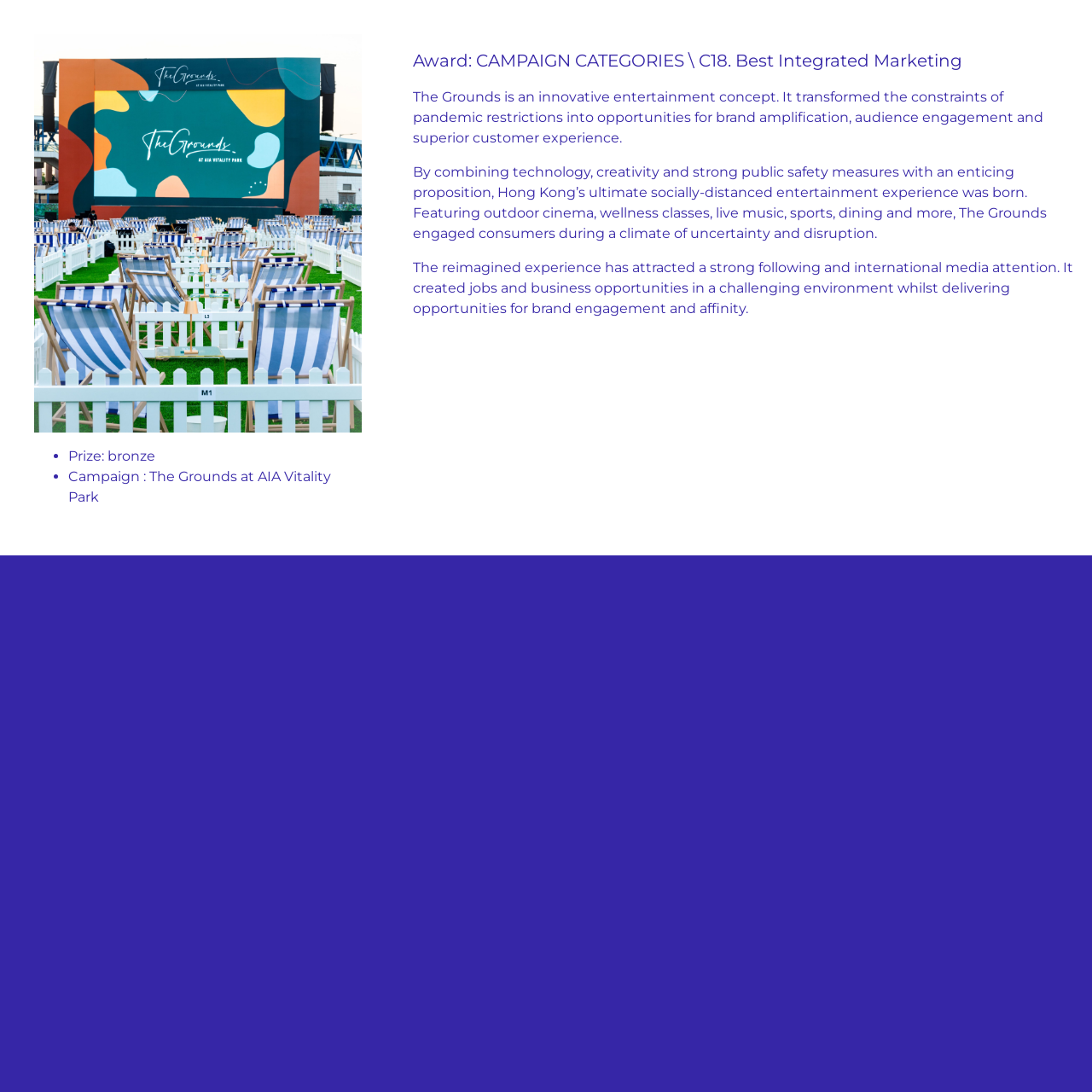What is the category of the award?
Based on the image, answer the question with a single word or brief phrase.

Best Integrated Marketing